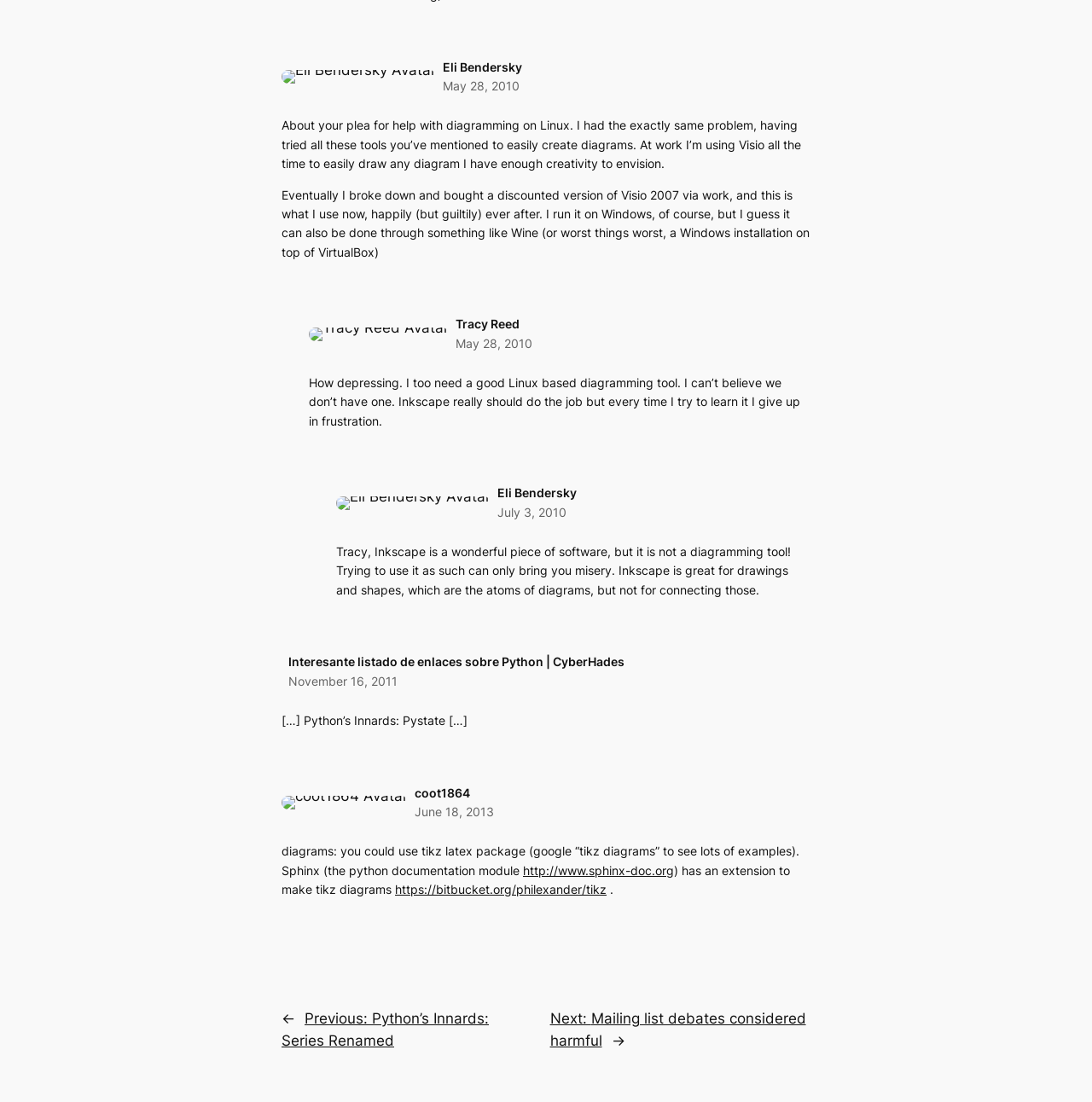Determine the coordinates of the bounding box that should be clicked to complete the instruction: "Go to the previous post". The coordinates should be represented by four float numbers between 0 and 1: [left, top, right, bottom].

[0.258, 0.916, 0.448, 0.952]